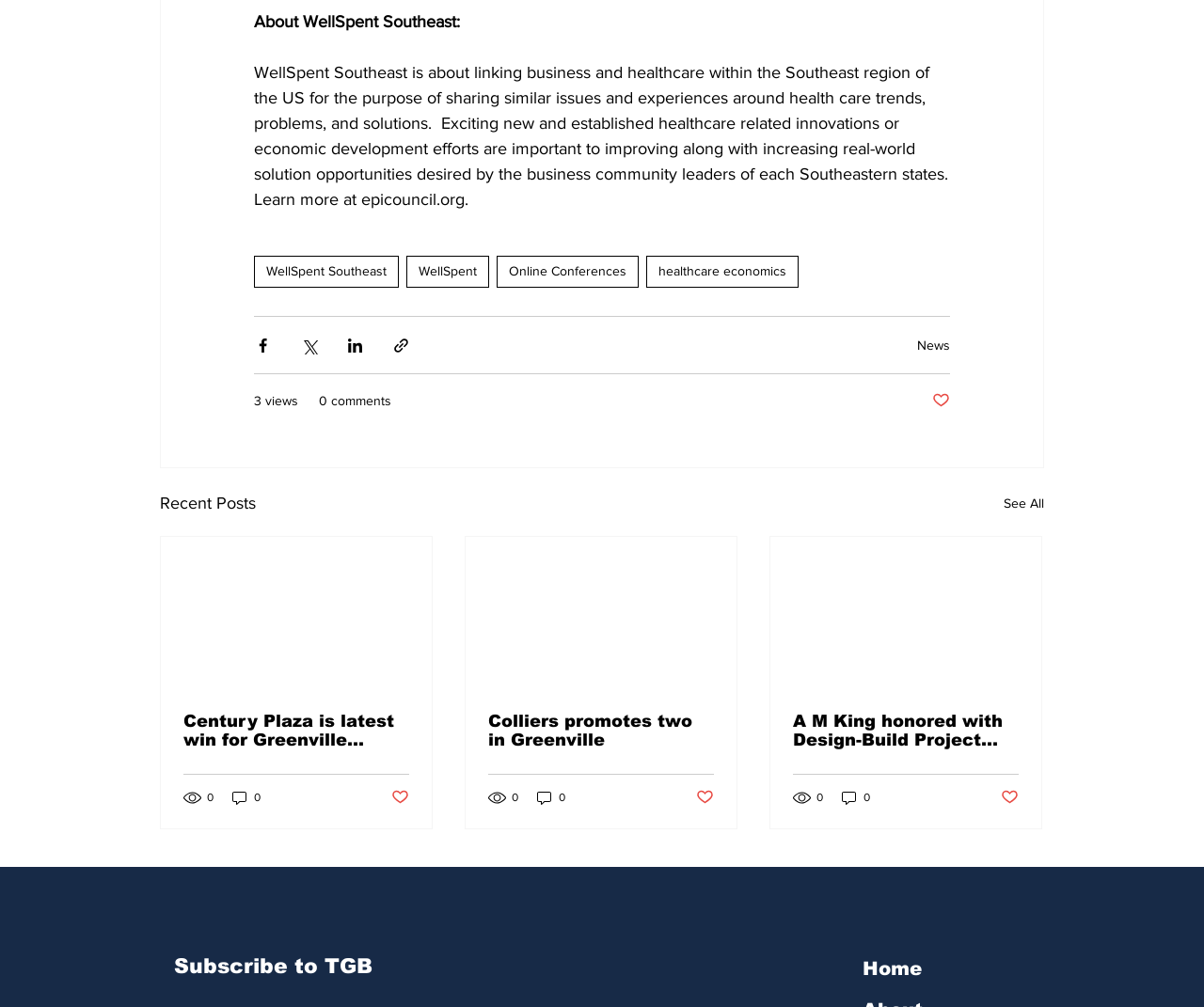Find the bounding box coordinates of the area to click in order to follow the instruction: "Read the 'Century Plaza is latest win for Greenville Housing Fund' article".

[0.152, 0.707, 0.34, 0.744]